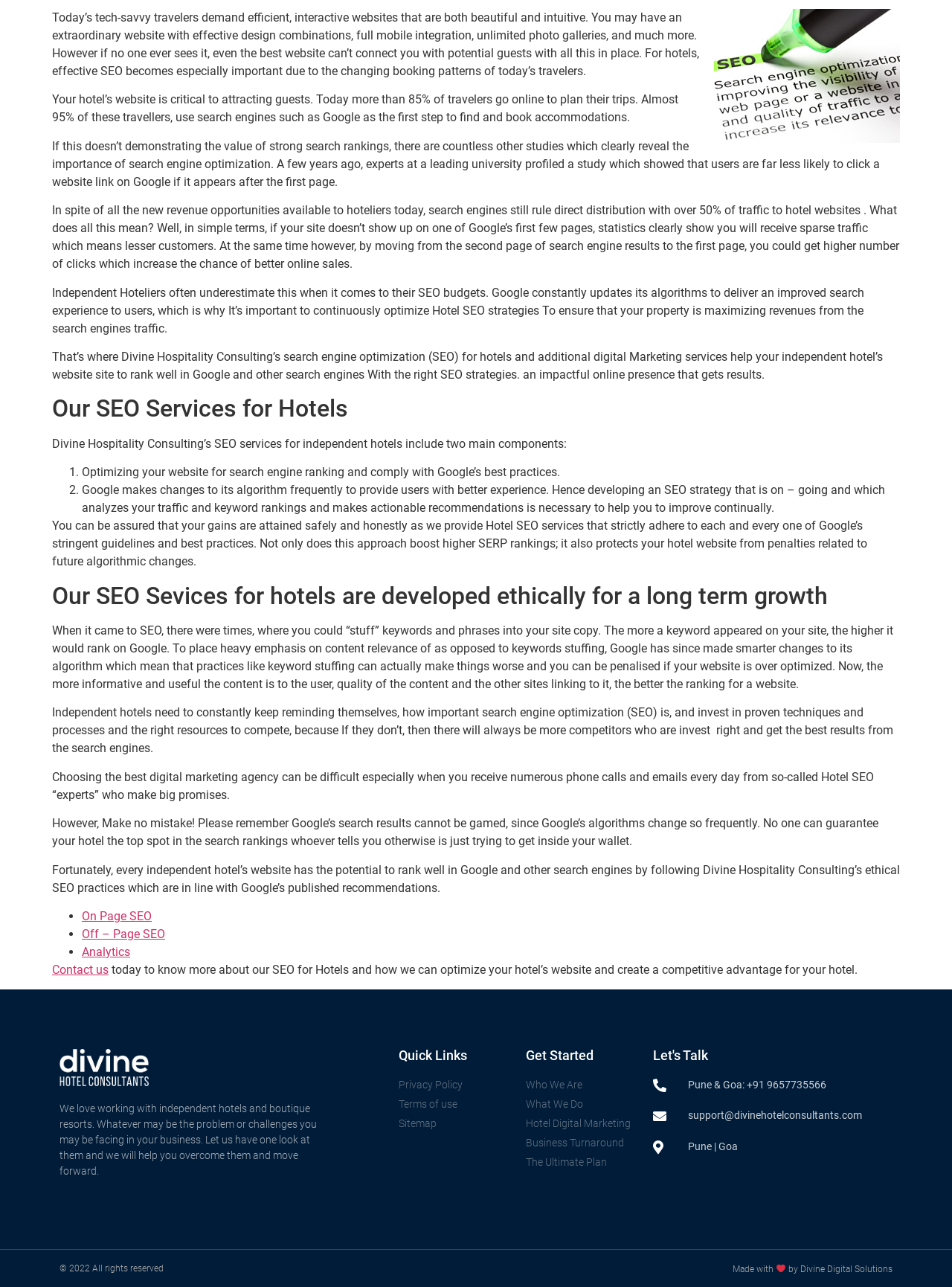Respond to the following query with just one word or a short phrase: 
What is the warning given to independent hotels regarding SEO?

Don't underestimate SEO importance